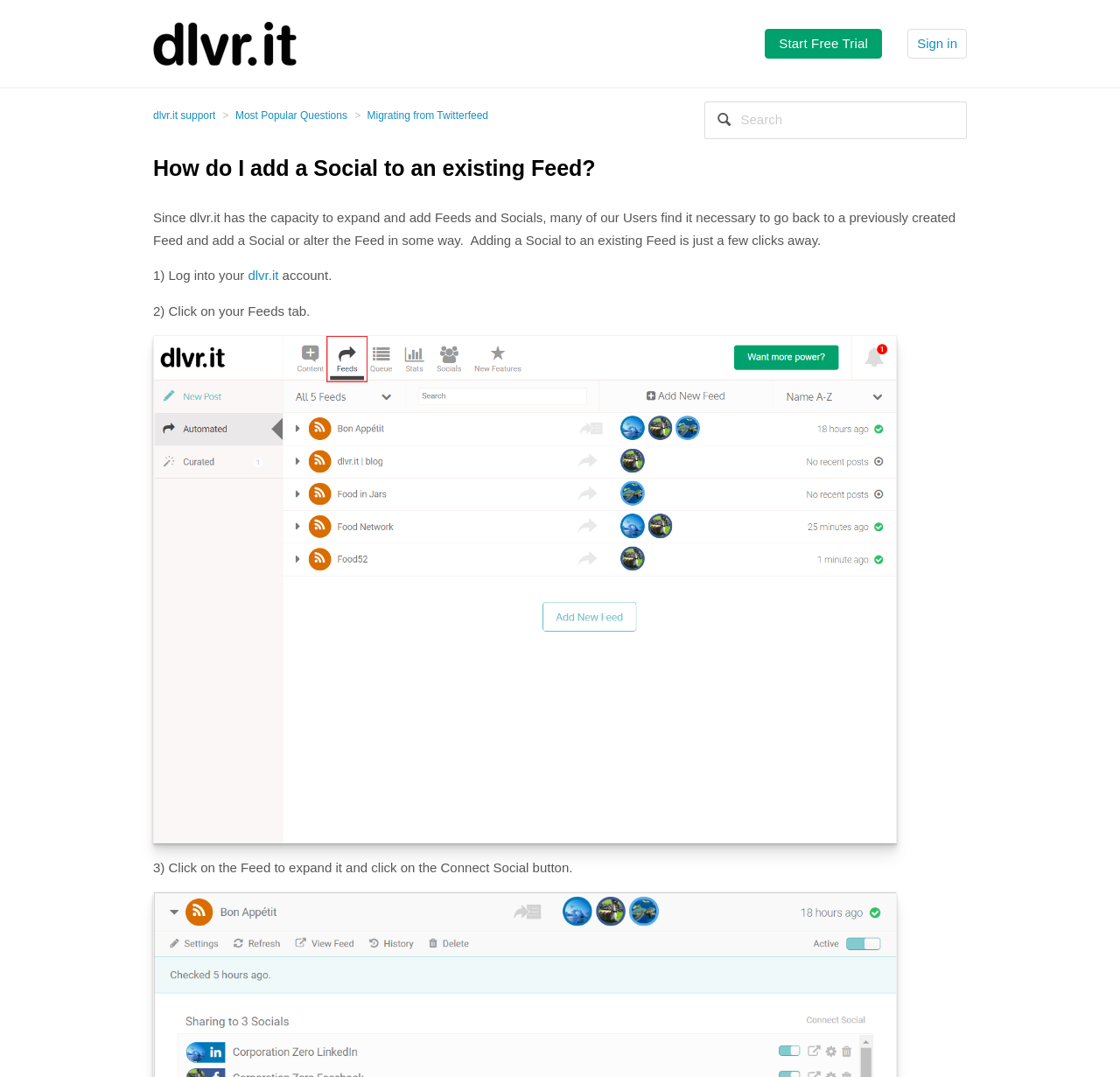Please give a succinct answer using a single word or phrase:
What is the purpose of the search box?

Search